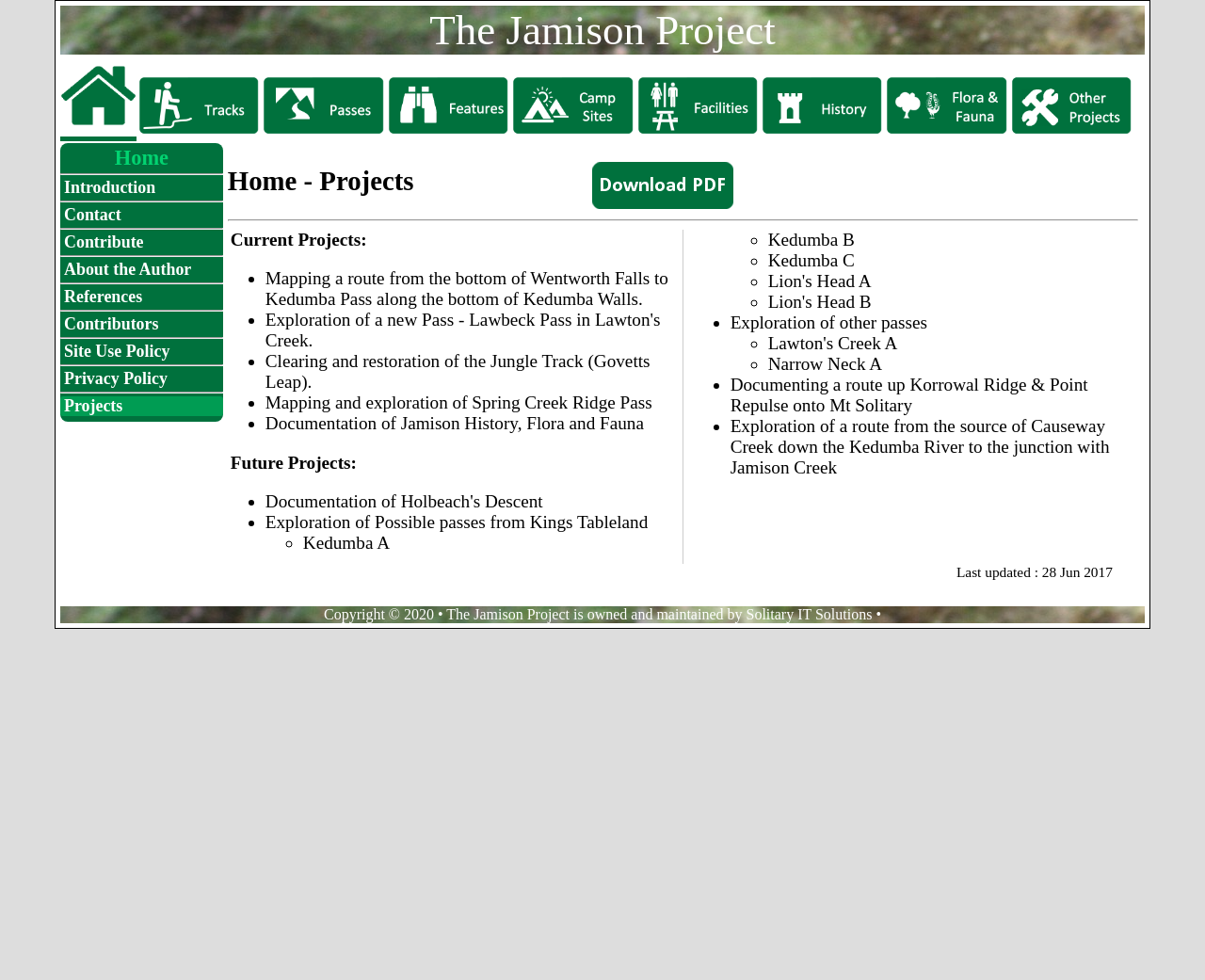Provide the bounding box coordinates for the UI element described in this sentence: "Copyright Info". The coordinates should be four float values between 0 and 1, i.e., [left, top, right, bottom].

None